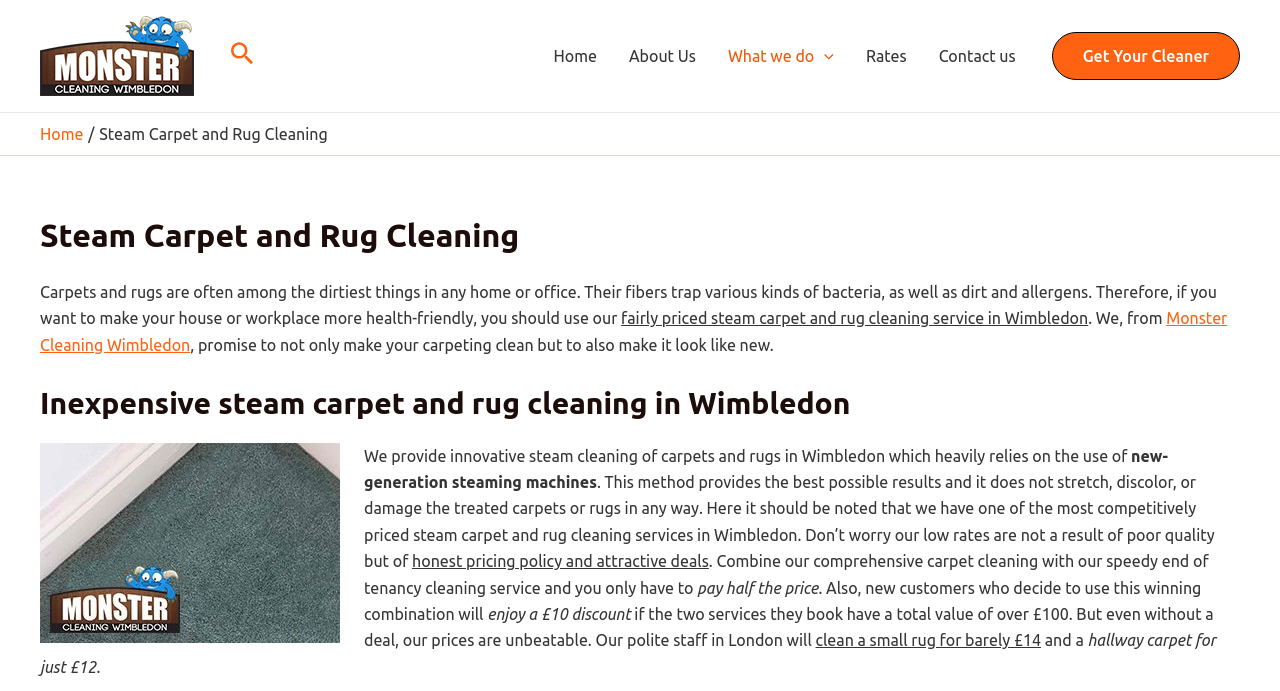What is the purpose of the steam carpet and rug cleaning service?
Give a detailed and exhaustive answer to the question.

I found the answer by reading the text content of the webpage, which states that the company promises to not only make the carpeting clean but to also make it look like new.